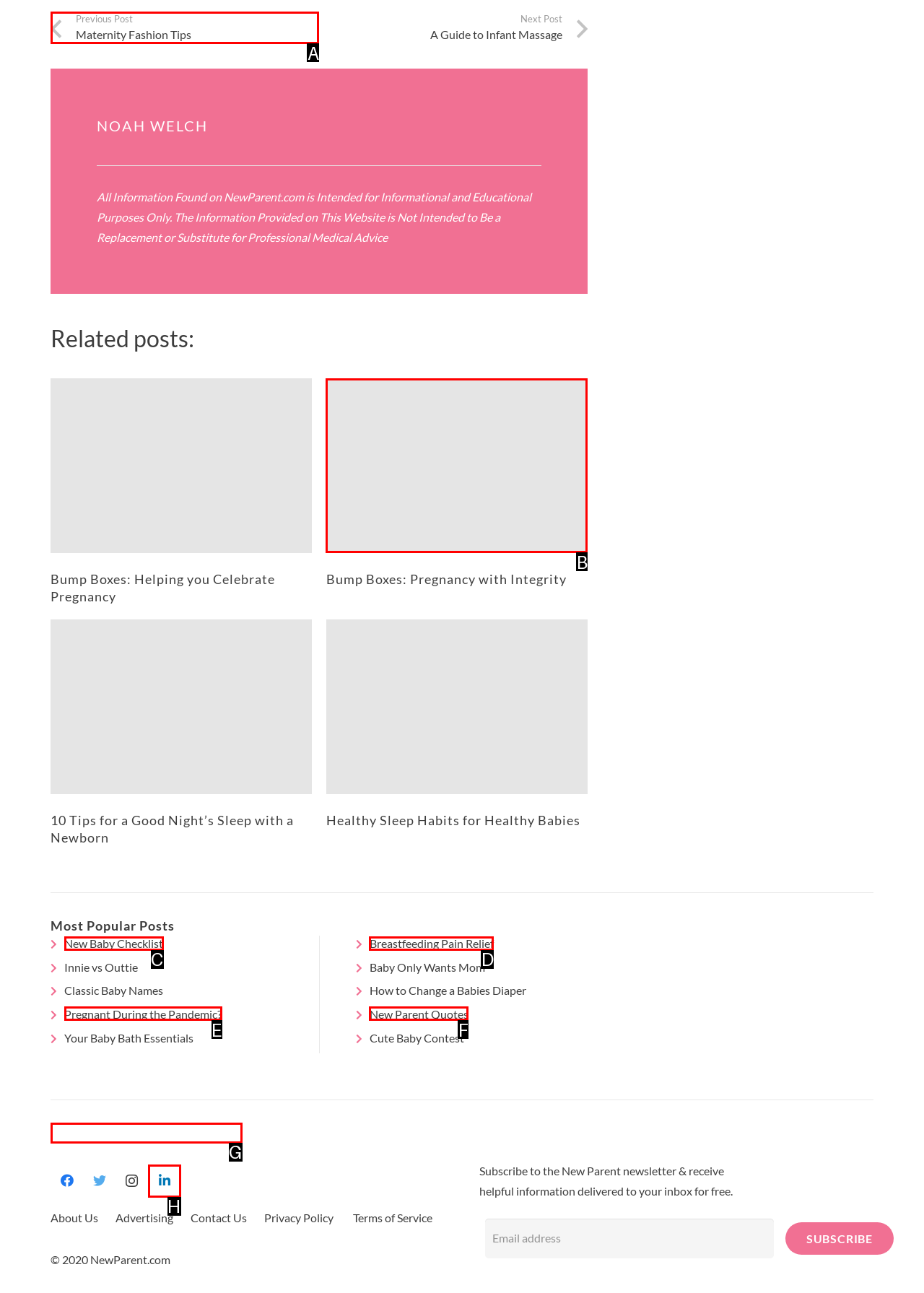Identify the appropriate lettered option to execute the following task: Click on the 'Previous Post' link
Respond with the letter of the selected choice.

A